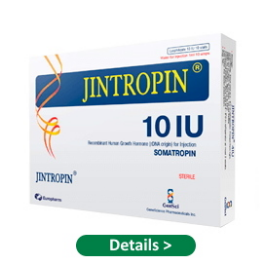Answer the following query with a single word or phrase:
What is the active substance of Jintropin?

Somatropin